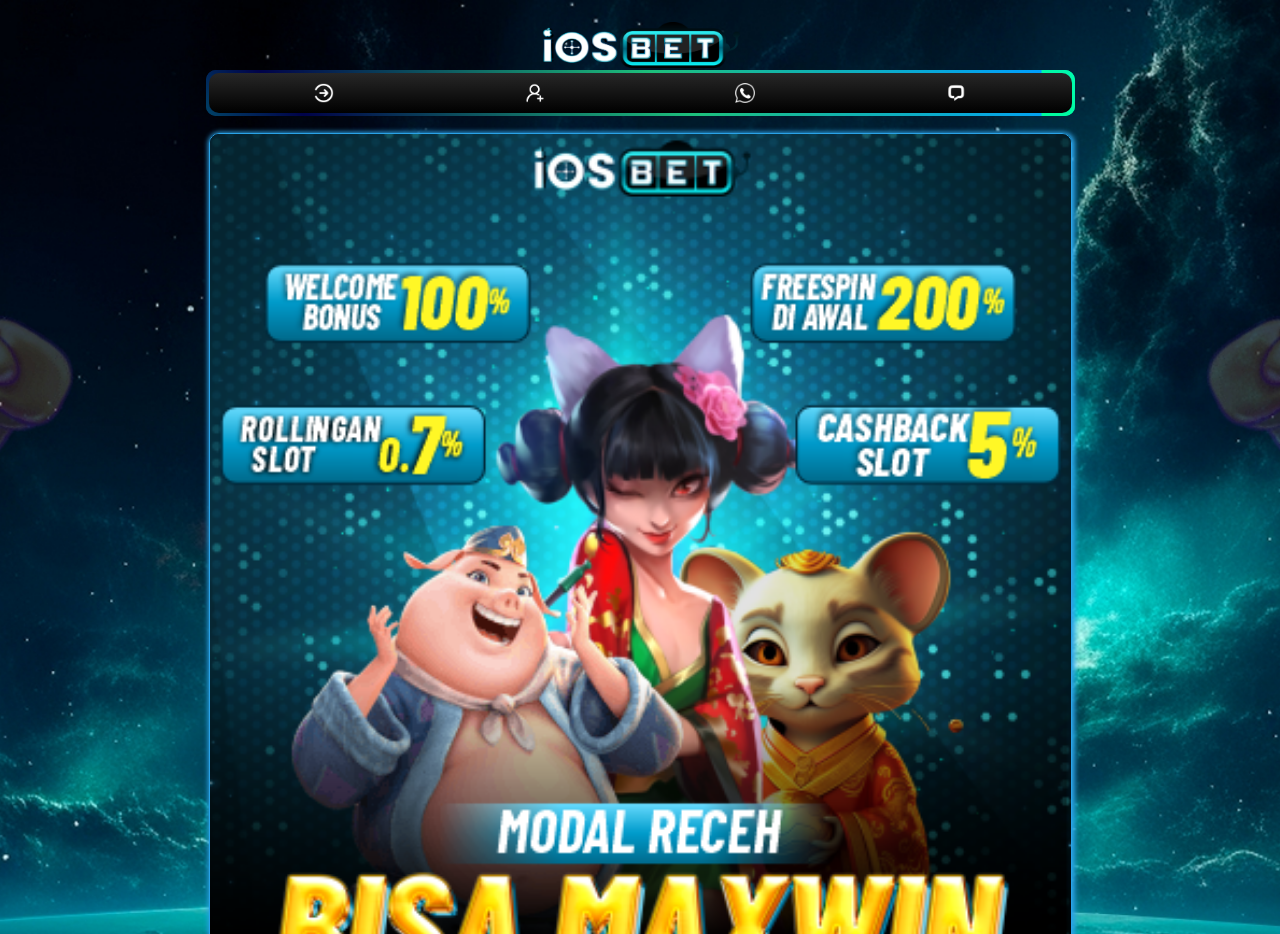Please study the image and answer the question comprehensively:
What is the name of the website?

The name of the website is IOSBET, which is indicated by the root element 'IOSBET : Bandar Official Slot Gacor Terbesar Indonesia'.